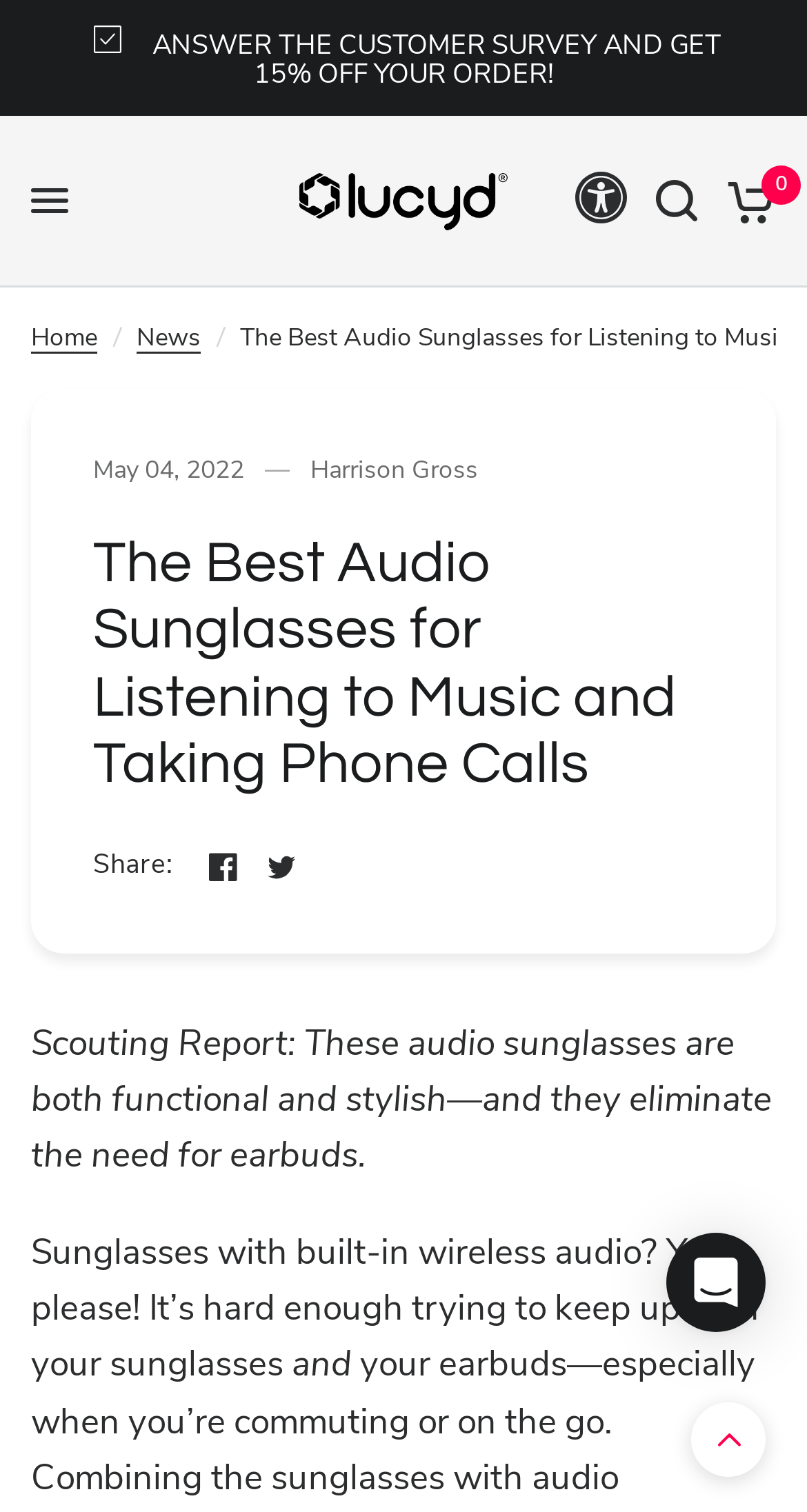Please locate the bounding box coordinates of the element that needs to be clicked to achieve the following instruction: "Click the 'Home' breadcrumb". The coordinates should be four float numbers between 0 and 1, i.e., [left, top, right, bottom].

[0.038, 0.21, 0.121, 0.236]